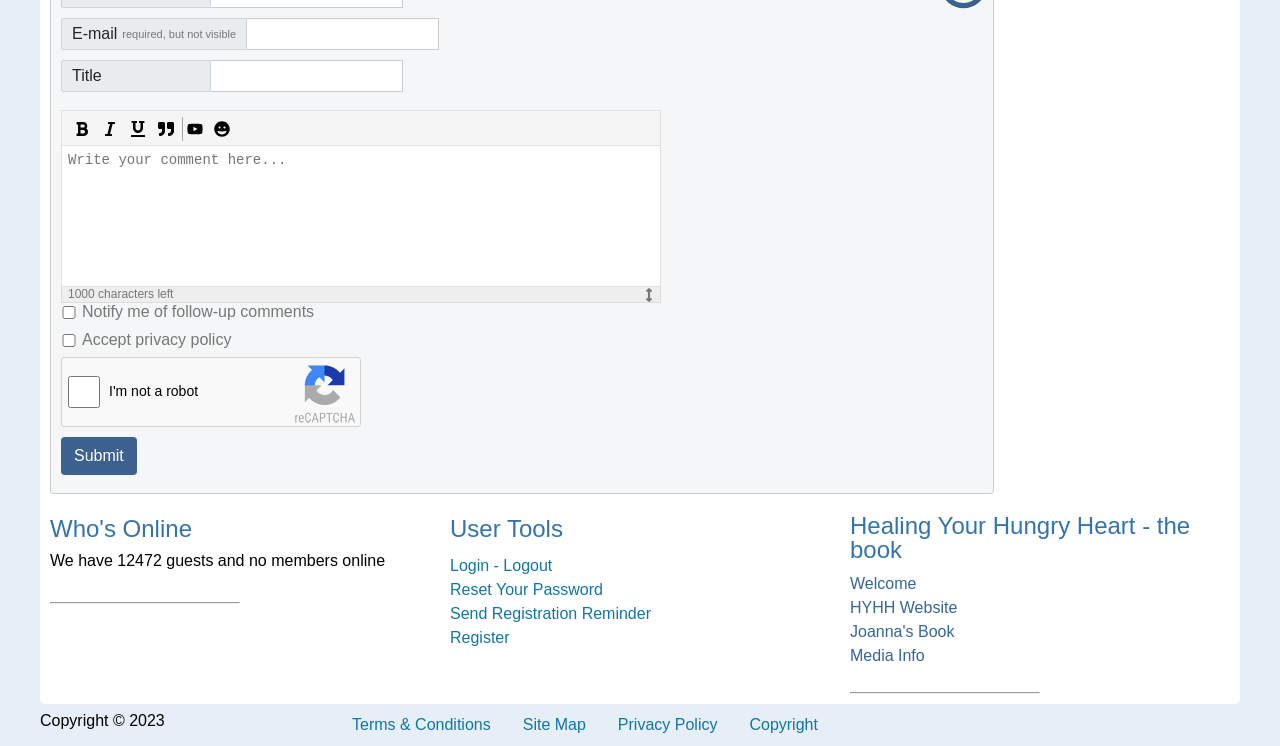What is the purpose of the 'E-mail' textbox?
Based on the image, provide your answer in one word or phrase.

To enter email address